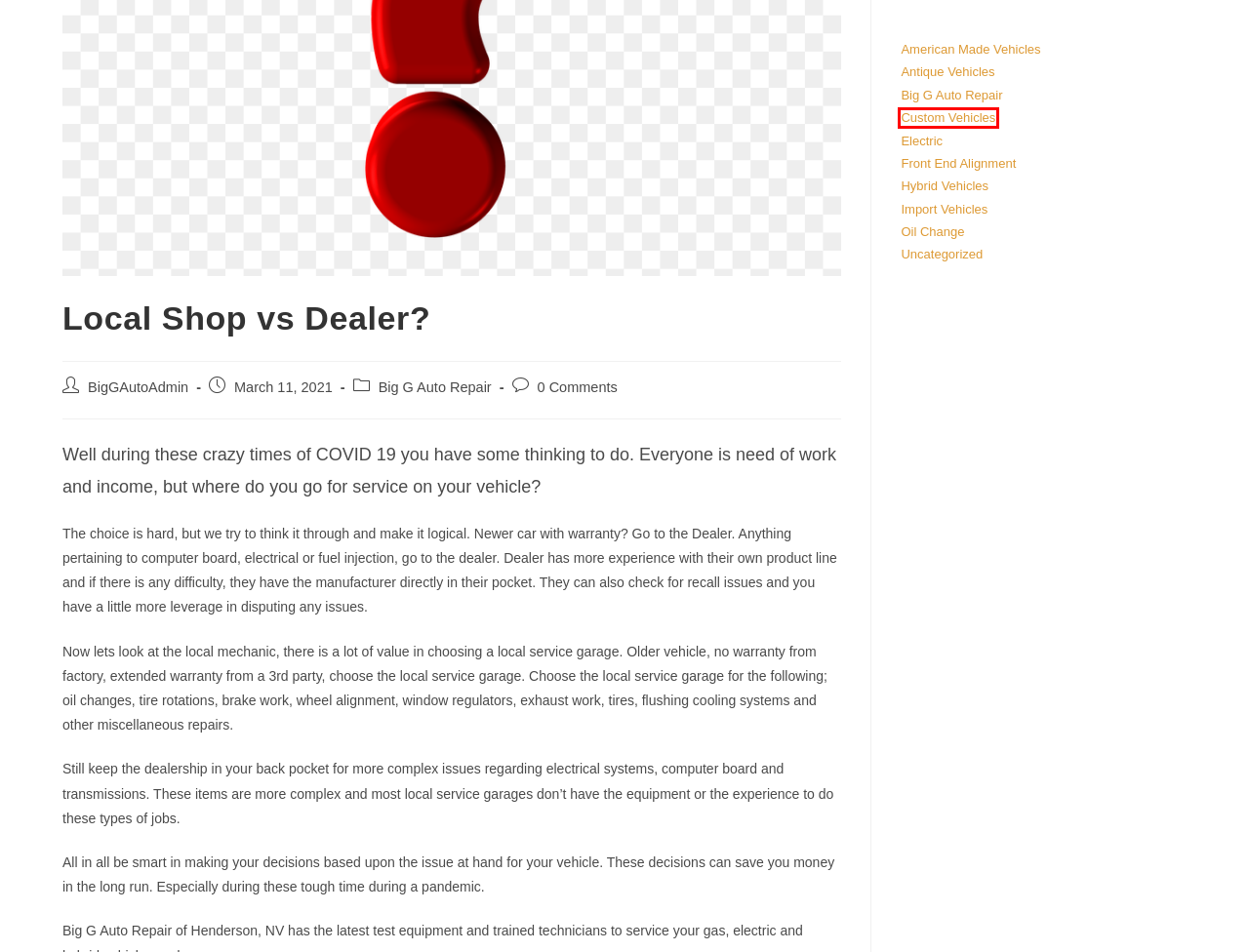Look at the screenshot of a webpage where a red bounding box surrounds a UI element. Your task is to select the best-matching webpage description for the new webpage after you click the element within the bounding box. The available options are:
A. Oil Change - Big G Auto Repair
B. BigGAutoAdmin - Big G Auto Repair
C. Import Vehicles - Big G Auto Repair
D. Front End Alignment - Big G Auto Repair
E. Electric - Big G Auto Repair
F. Custom Vehicles - Big G Auto Repair
G. Antique Vehicles - Big G Auto Repair
H. Hybrid Vehicles - Big G Auto Repair

F